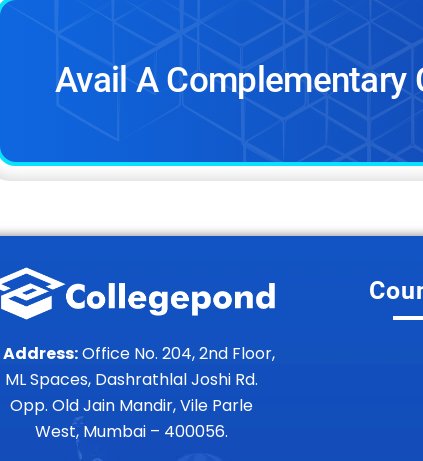Thoroughly describe what you see in the image.

The image prominently displays an inviting banner titled "Avail A Complementary Counselling Session," aimed at encouraging prospective students to seek guidance. Below the title, the logo of "Collegepond" is featured, representing the organization's identity and academic services. The logo is framed within a structured logo design, which adds visual appeal and professionalism. 

Accompanying the logo, there is a well-defined address section that provides essential location details: "Office No. 204, 2nd Floor, ML Spaces, Dashrathlal Joshi Rd., Opp. Old Jain Mandir, Vile Parle West, Mumbai – 400056." The use of blue tones and clean typography enhances readability, making it easier for students to locate the counselling services offered by Collegepond. This image effectively communicates the brand's commitment to providing support in students’ academic journeys.